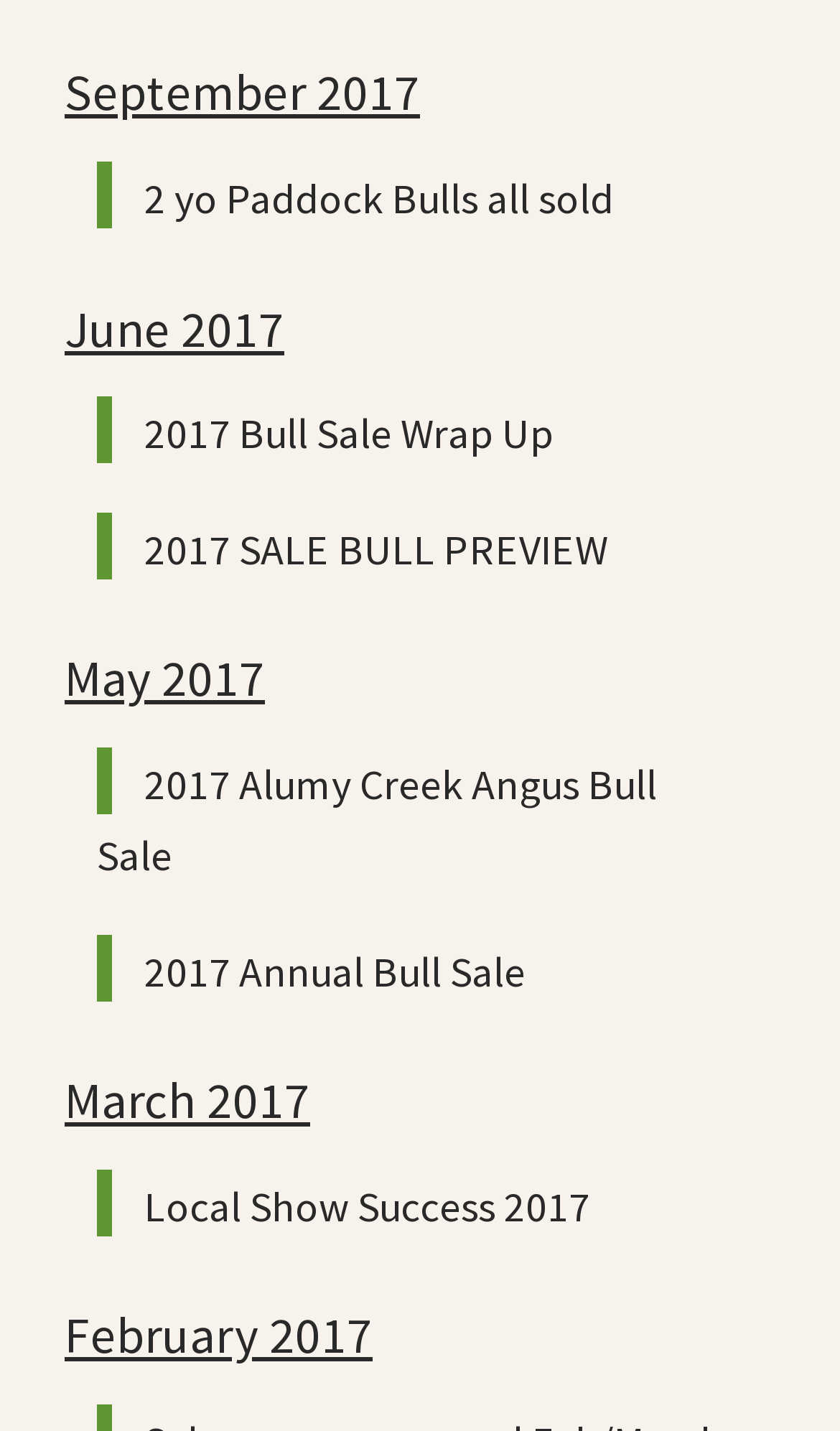Bounding box coordinates should be provided in the format (top-left x, top-left y, bottom-right x, bottom-right y) with all values between 0 and 1. Identify the bounding box for this UI element: Contact Us

None